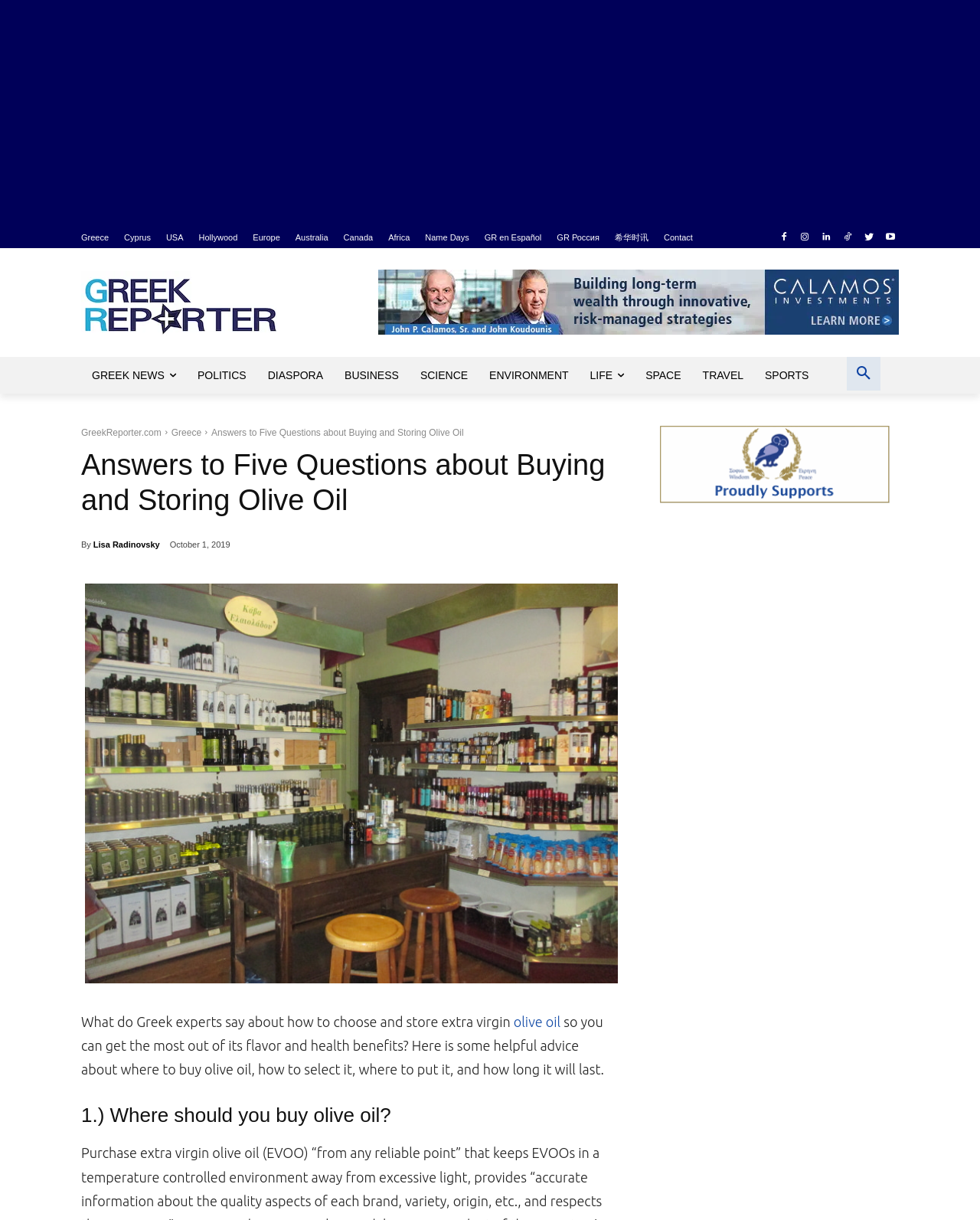Offer a meticulous caption that includes all visible features of the webpage.

This webpage is about olive oil, specifically providing answers to five questions about buying and storing extra virgin olive oil. At the top, there is a horizontal menu with links to various categories such as Greece, Cyprus, USA, and others. Below this menu, there are two advertisements, one with an image and text "Greek news from Greece and the world" and another with an image and text "John Calamos Greek Reporter Ad".

On the left side, there is a vertical menu with links to different news categories such as GREEK NEWS, POLITICS, DIASPORA, BUSINESS, and others. Below this menu, there is a search button.

The main content of the webpage starts with a heading "Answers to Five Questions about Buying and Storing Olive Oil" followed by the author's name "Lisa Radinovsky" and the publication date "October 1, 2019". Below this, there is an image of olive oils and other products on a shelf with a tasting table and stools in front of them.

The article then begins, asking what Greek experts say about how to choose and store extra virgin olive oil to get the most out of its flavor and health benefits. The text is divided into sections, each with a heading, such as "1.) Where should you buy olive oil?" and provides helpful advice about where to buy olive oil, how to select it, where to put it, and how long it will last.

At the bottom of the page, there is another advertisement with an image and text "The Behrakis Foundation supports Greek news".